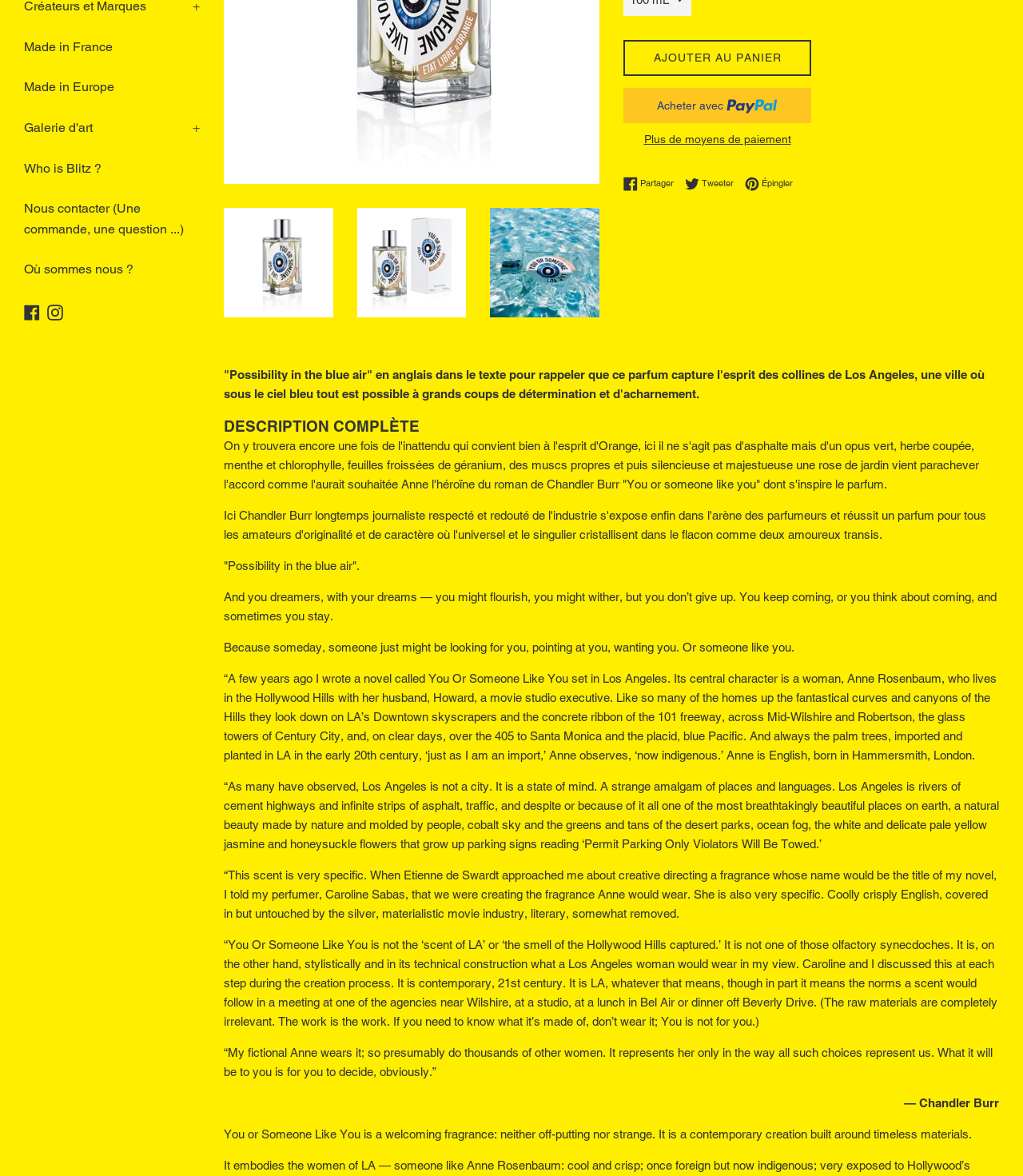Given the element description "Plus de moyens de paiement", identify the bounding box of the corresponding UI element.

[0.609, 0.11, 0.793, 0.127]